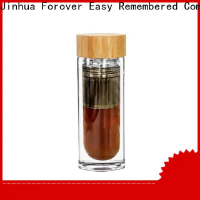Provide a comprehensive description of the image.

The image showcases a stylish glass sports drink bottle designed for versatility and functionality. It features a sleek transparent body that allows users to view its contents, which appear to be infused tea or a similar beverage, giving it a refreshing look. The bottle is topped with a natural bamboo cap, adding a touch of elegance and eco-friendliness. This product is marketed by Jinhua Forover Easy Remembered Commodity Co., Limited, highlighting its appeal for consumers seeking both aesthetic and practical hydration solutions. The design is not only visually appealing but also promotes sustainability, making it an ideal choice for outdoor activities or office use.